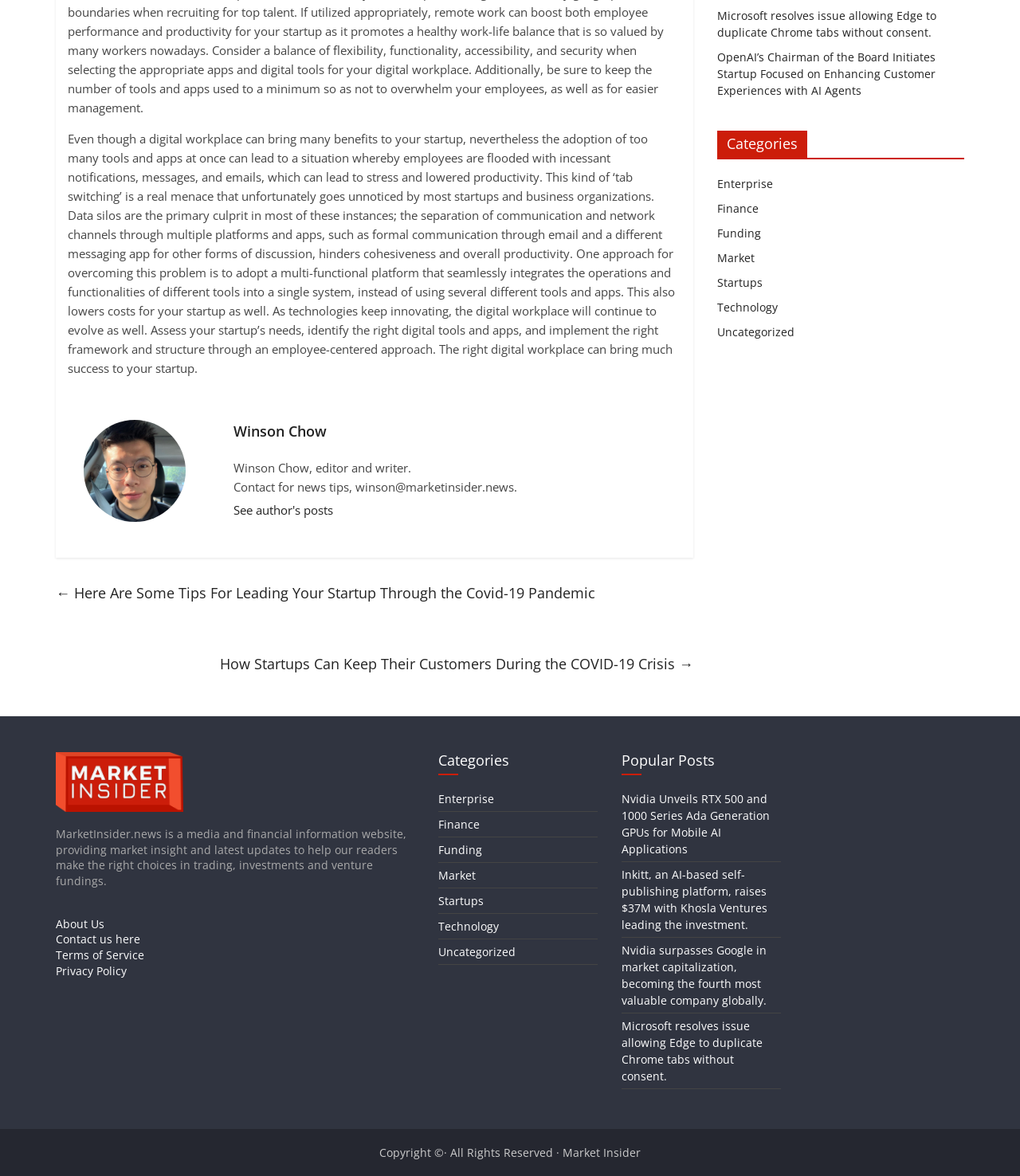Show the bounding box coordinates for the HTML element described as: "Market Insider".

[0.552, 0.973, 0.628, 0.986]